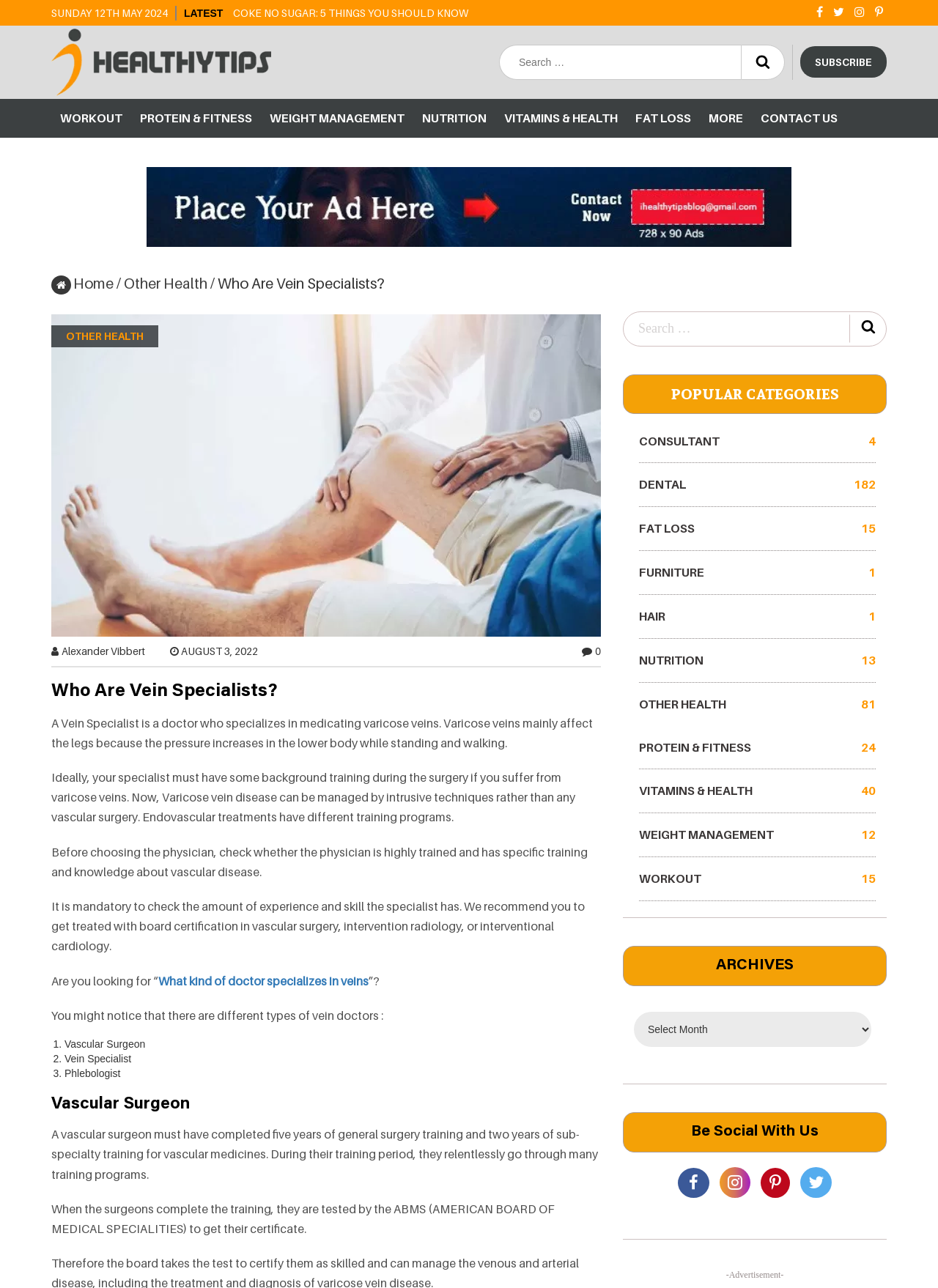From the screenshot, find the bounding box of the UI element matching this description: "Weight Management 12". Supply the bounding box coordinates in the form [left, top, right, bottom], each a float between 0 and 1.

[0.681, 0.642, 0.934, 0.655]